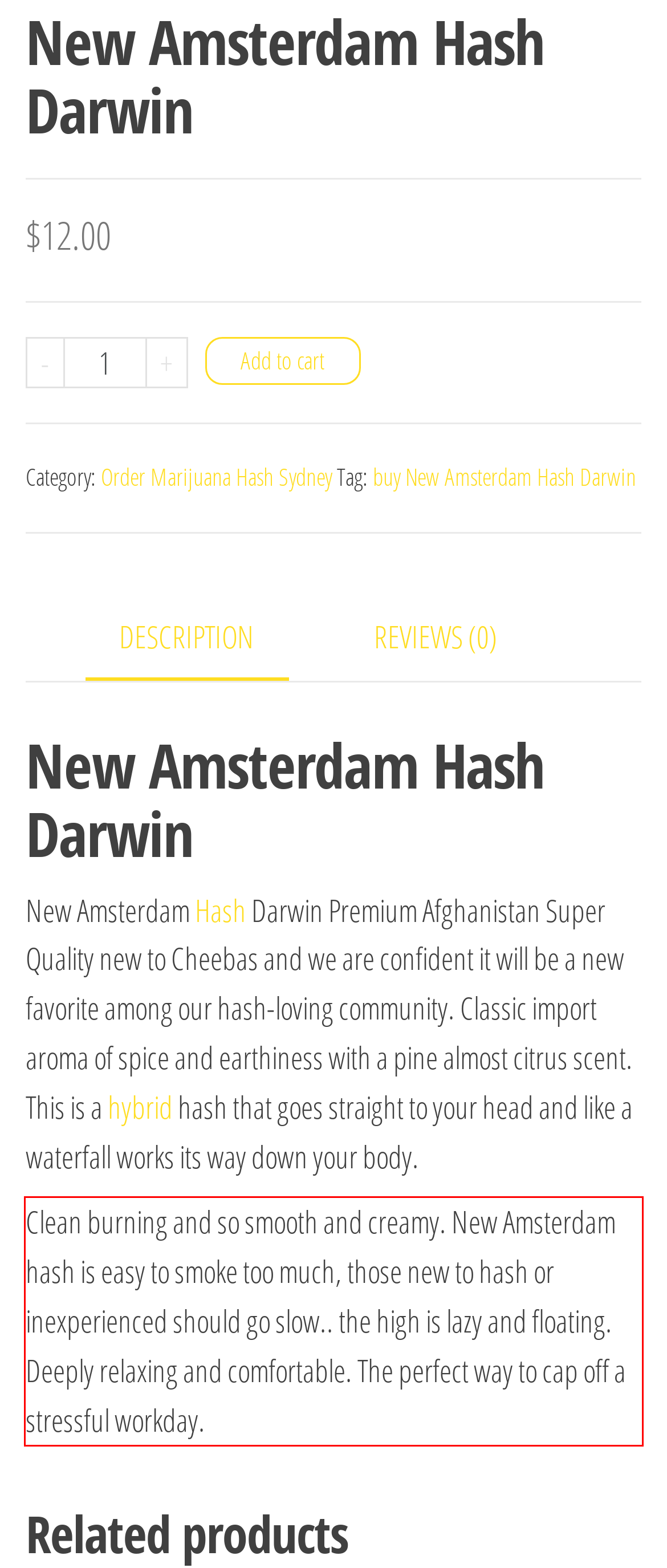Using the provided screenshot of a webpage, recognize and generate the text found within the red rectangle bounding box.

Clean burning and so smooth and creamy. New Amsterdam hash is easy to smoke too much, those new to hash or inexperienced should go slow.. the high is lazy and floating. Deeply relaxing and comfortable. The perfect way to cap off a stressful workday.